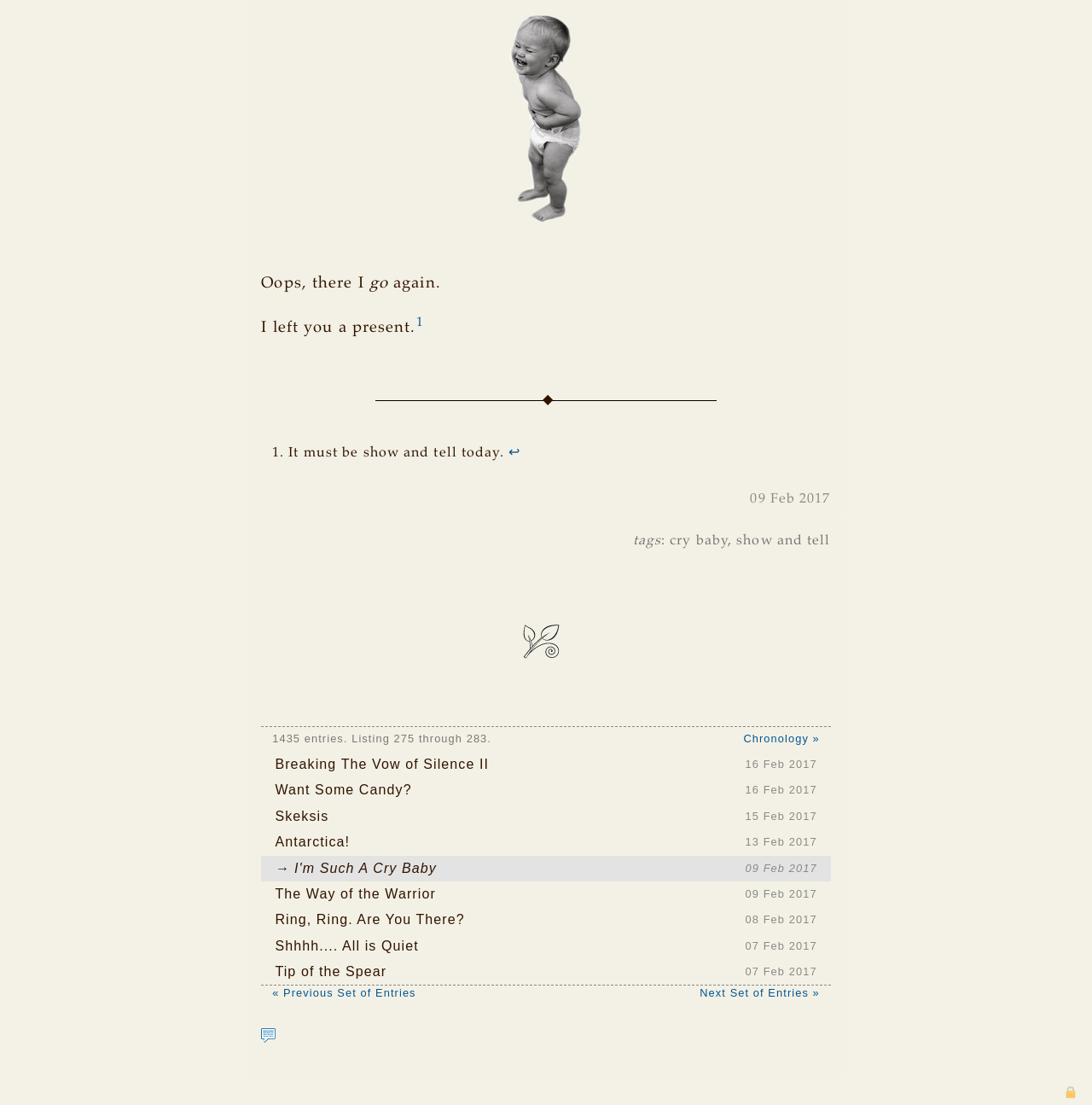Utilize the information from the image to answer the question in detail:
How many entries are listed?

I counted the number of link elements with dates and titles, starting from 'Breaking The Vow of Silence II  16 Feb 2017' and ending at 'Tip of the Spear  07 Feb 2017', and found 9 entries.